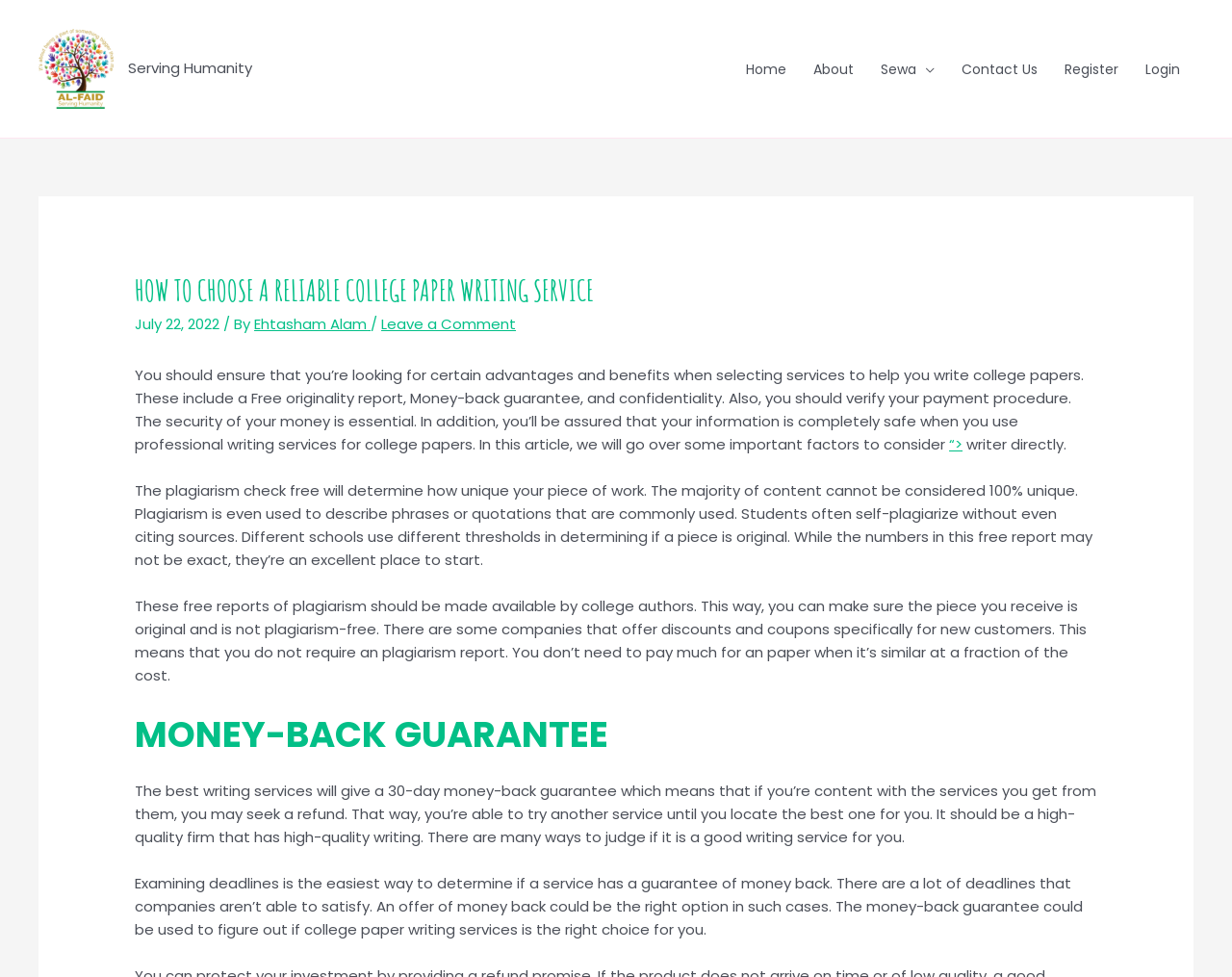Give a one-word or short phrase answer to this question: 
What is the name of the website?

Al-Faid